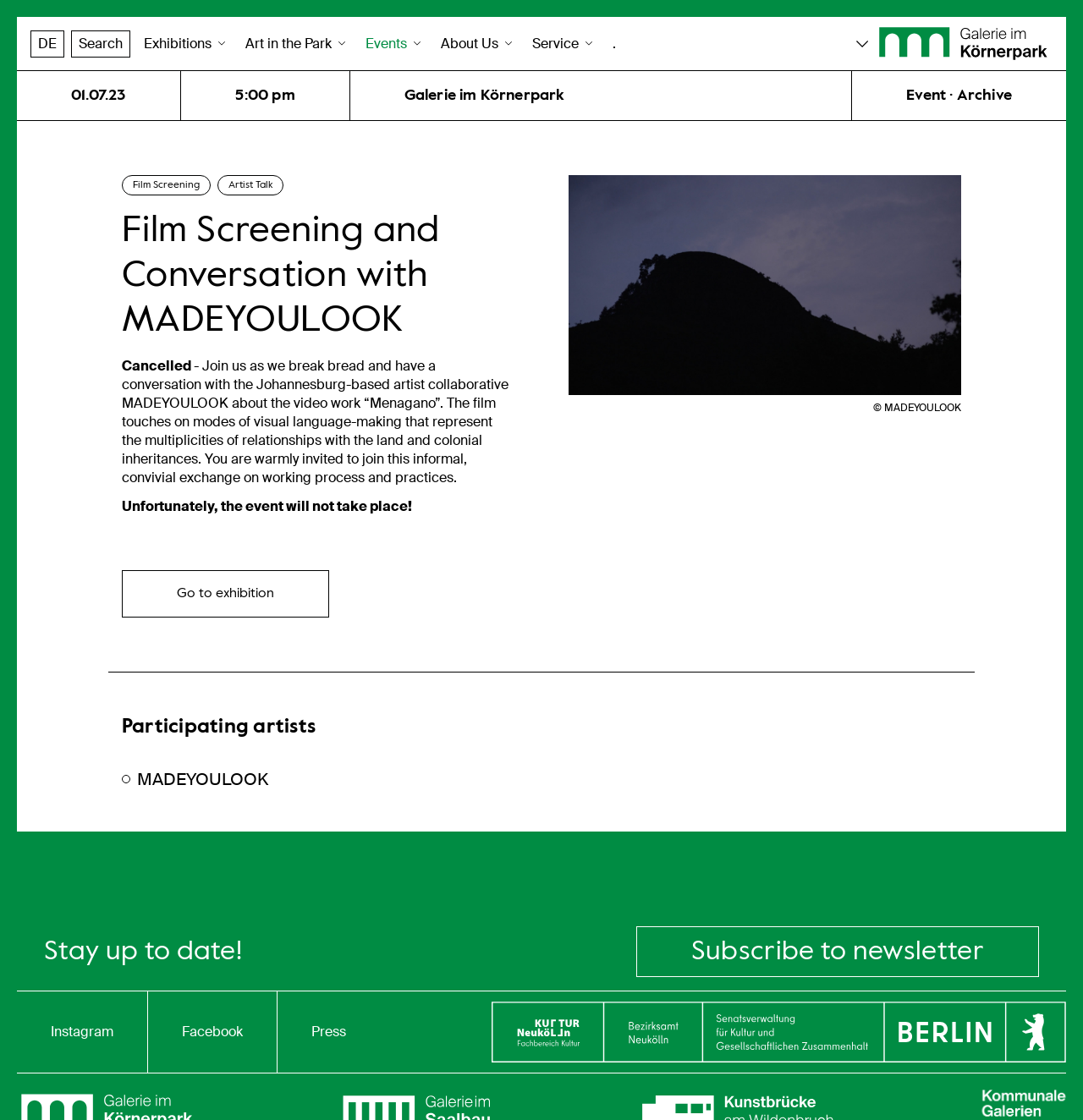Using the description "Art in the Park", locate and provide the bounding box of the UI element.

[0.227, 0.015, 0.306, 0.063]